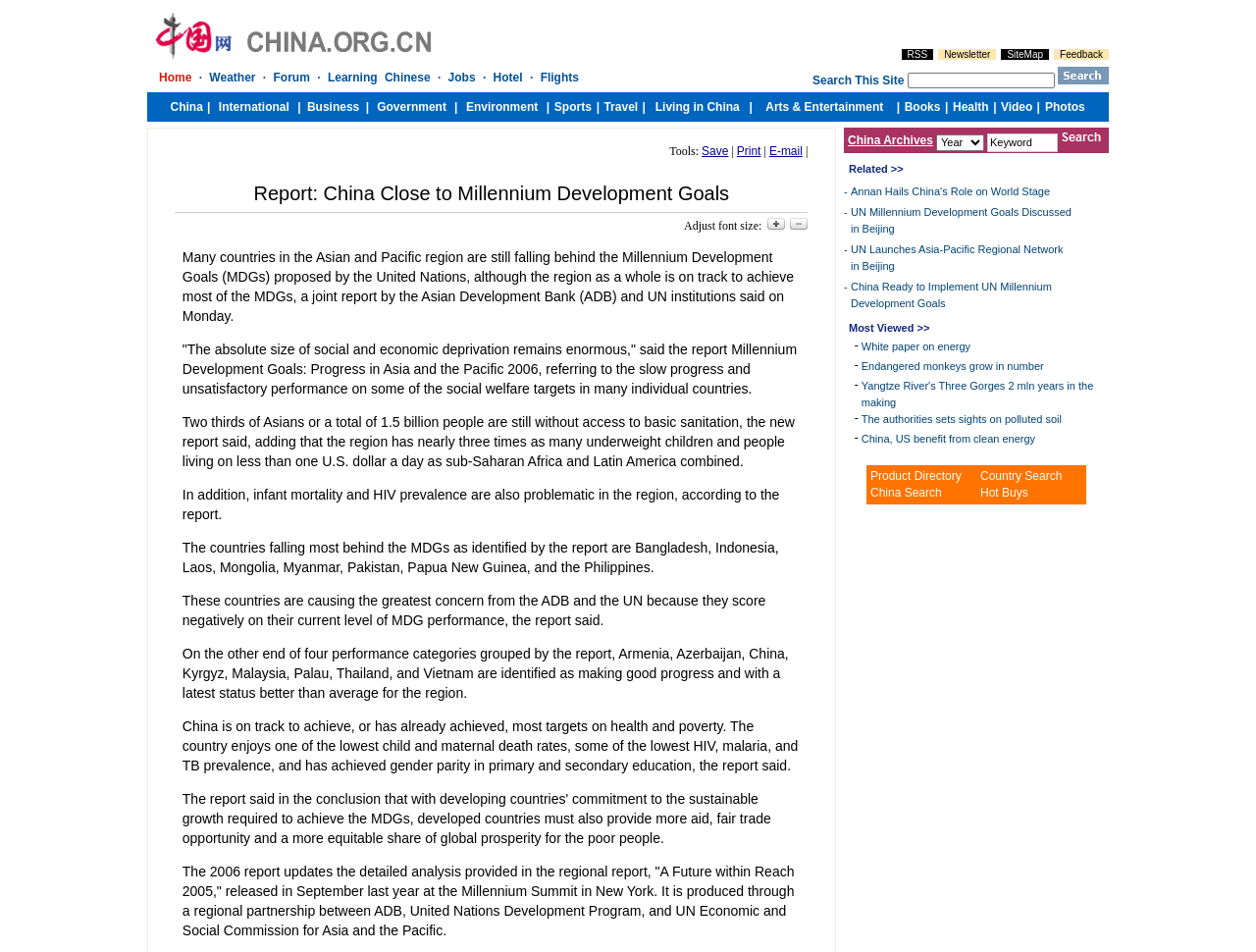Bounding box coordinates are specified in the format (top-left x, top-left y, bottom-right x, bottom-right y). All values are floating point numbers bounded between 0 and 1. Please provide the bounding box coordinate of the region this sentence describes: White paper on energy

[0.686, 0.358, 0.773, 0.37]